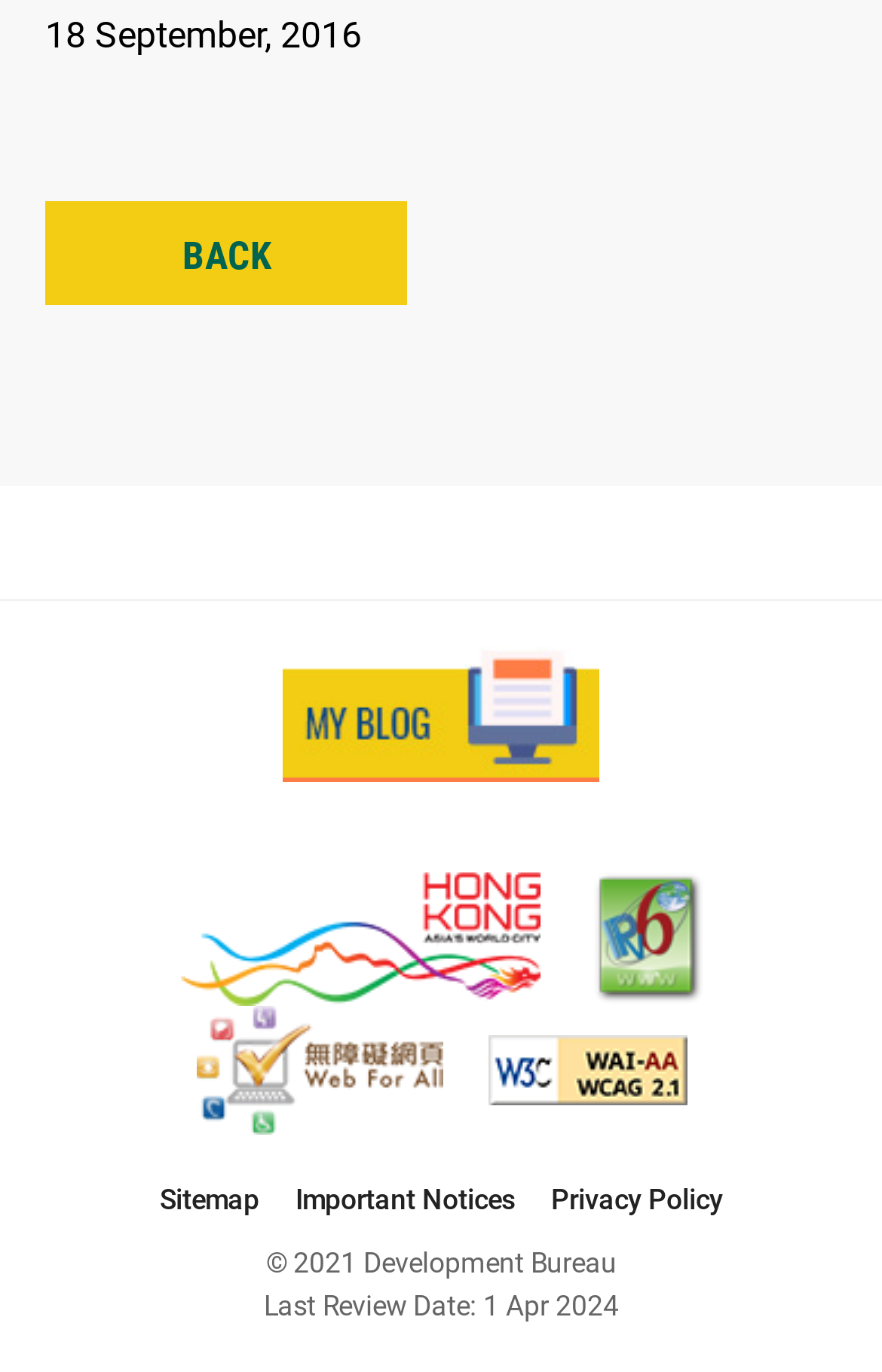Please specify the bounding box coordinates of the region to click in order to perform the following instruction: "learn about brand hong kong".

[0.204, 0.637, 0.612, 0.734]